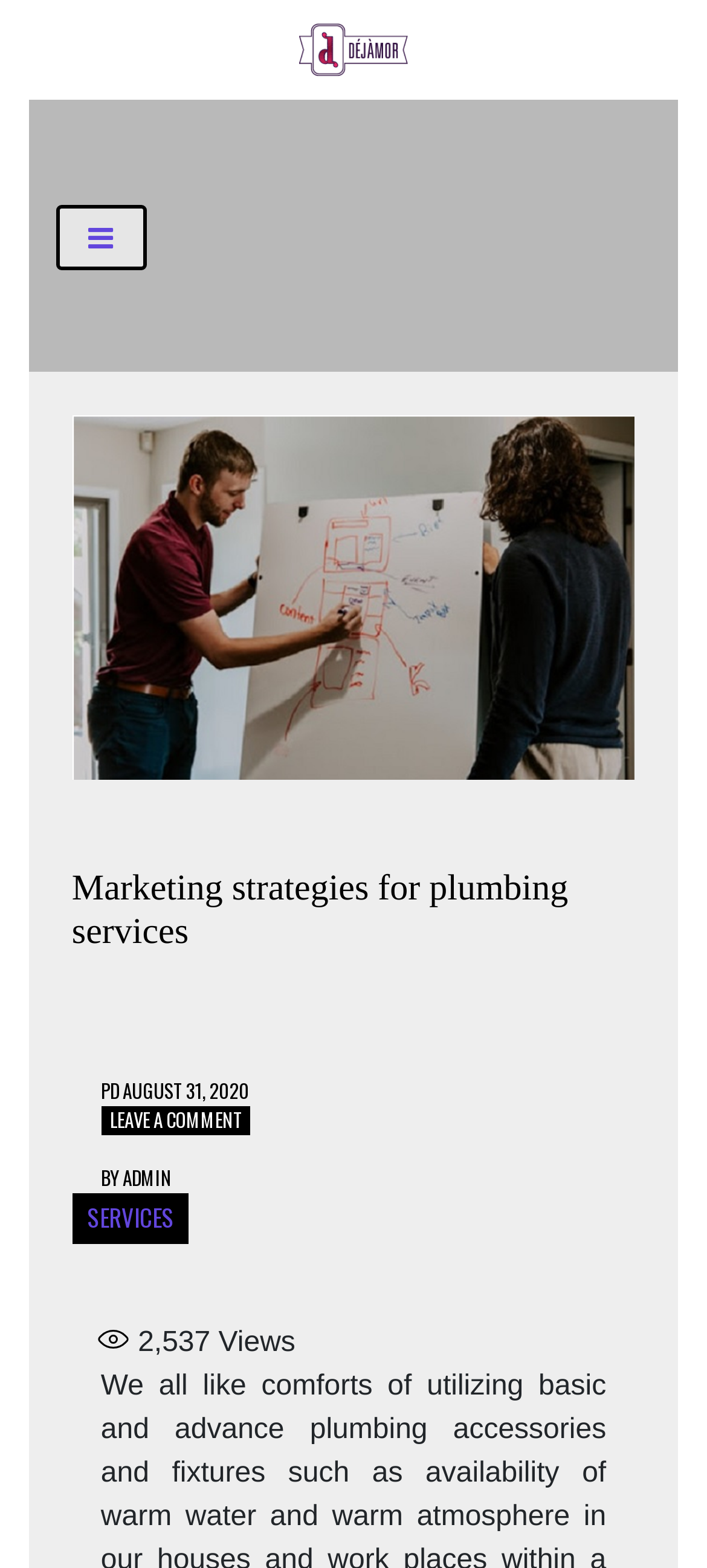What is the date of the blog post?
Please provide a comprehensive answer to the question based on the webpage screenshot.

I found the date of the blog post by examining the metadata section of the webpage, where I saw a link with the text 'AUGUST 31, 2020'. This indicates that the blog post was published on this date.